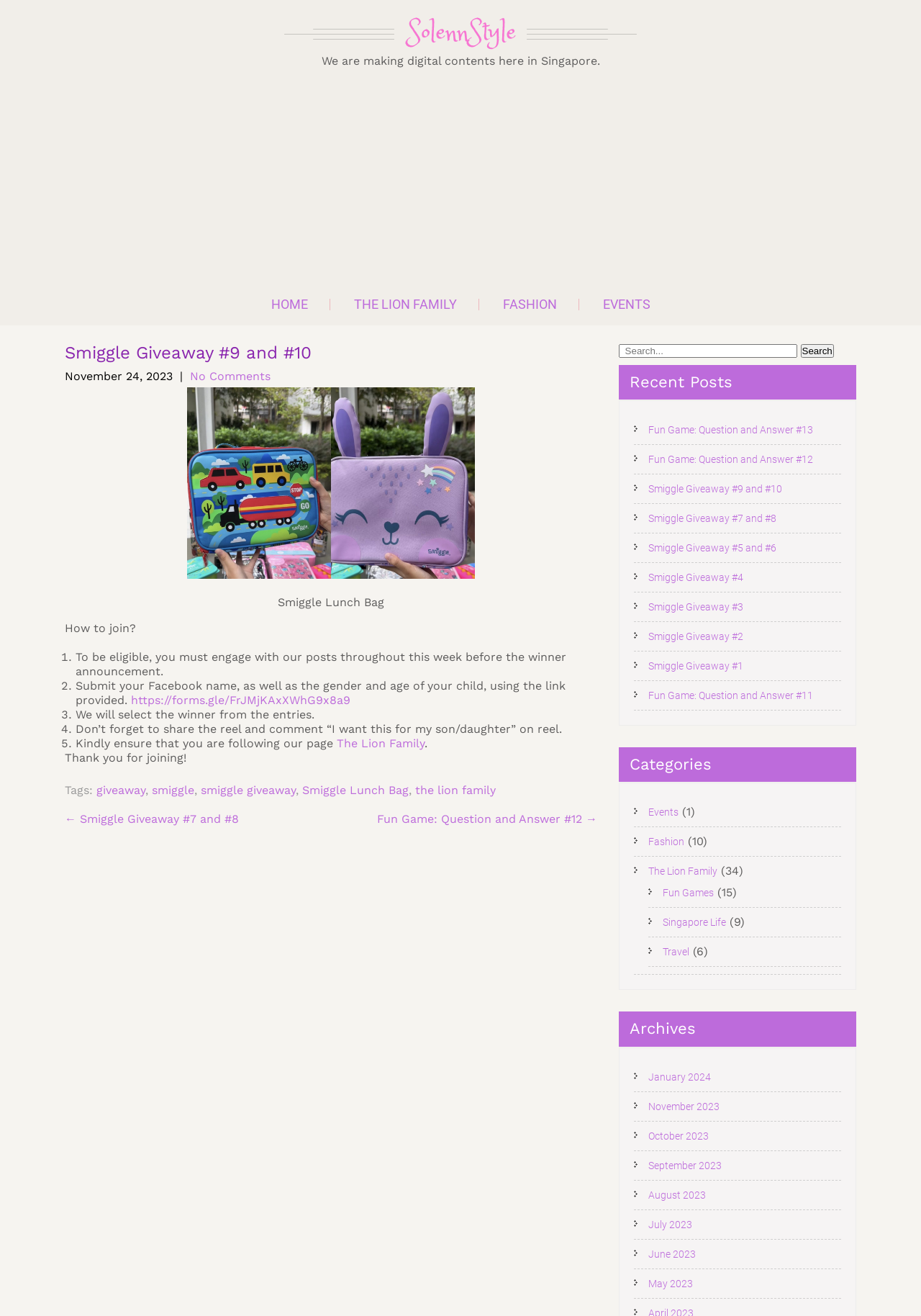What is the prize of the giveaway?
Please utilize the information in the image to give a detailed response to the question.

The prize of the giveaway is mentioned in the figure caption, which is a 'Smiggle Lunch Bag'.